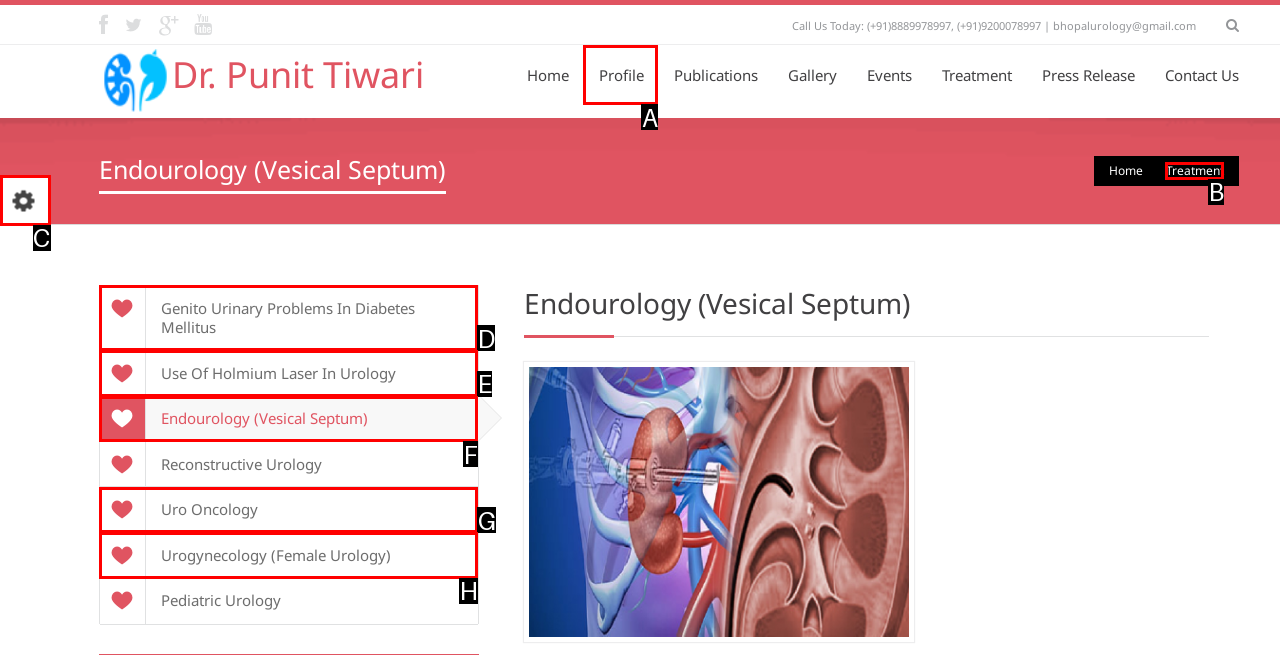Determine the correct UI element to click for this instruction: View the 'Profile' page. Respond with the letter of the chosen element.

A